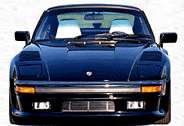Please examine the image and answer the question with a detailed explanation:
Who is the owner of the car that underwent modifications?

According to the caption, the car was modified for the owner of Bretz Porsche-Audi of Palm Desert, which implies that the owner of this dealership commissioned the custom work on the vehicle.